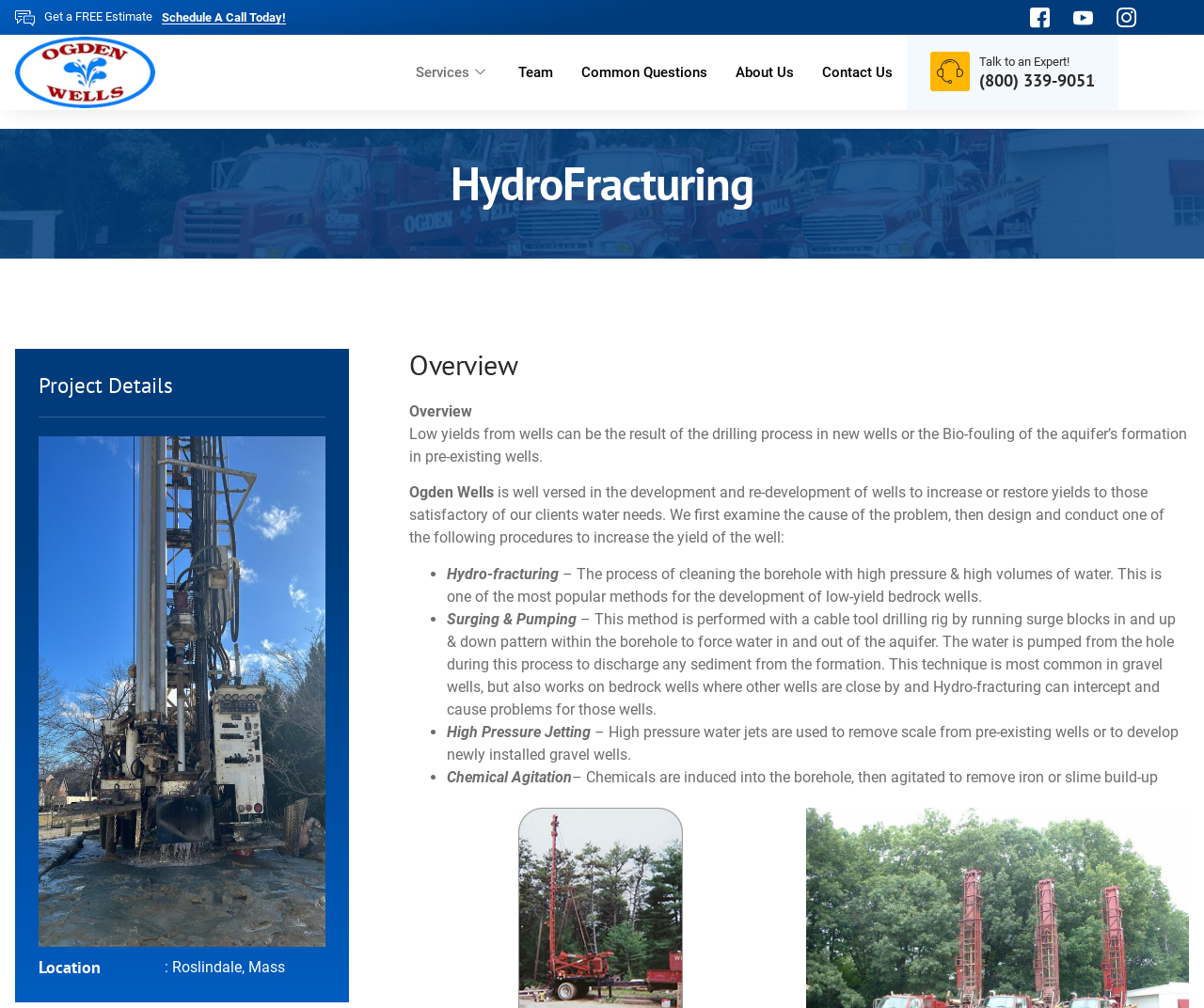Please determine the bounding box coordinates of the element to click on in order to accomplish the following task: "Get a free estimate". Ensure the coordinates are four float numbers ranging from 0 to 1, i.e., [left, top, right, bottom].

[0.037, 0.01, 0.127, 0.024]